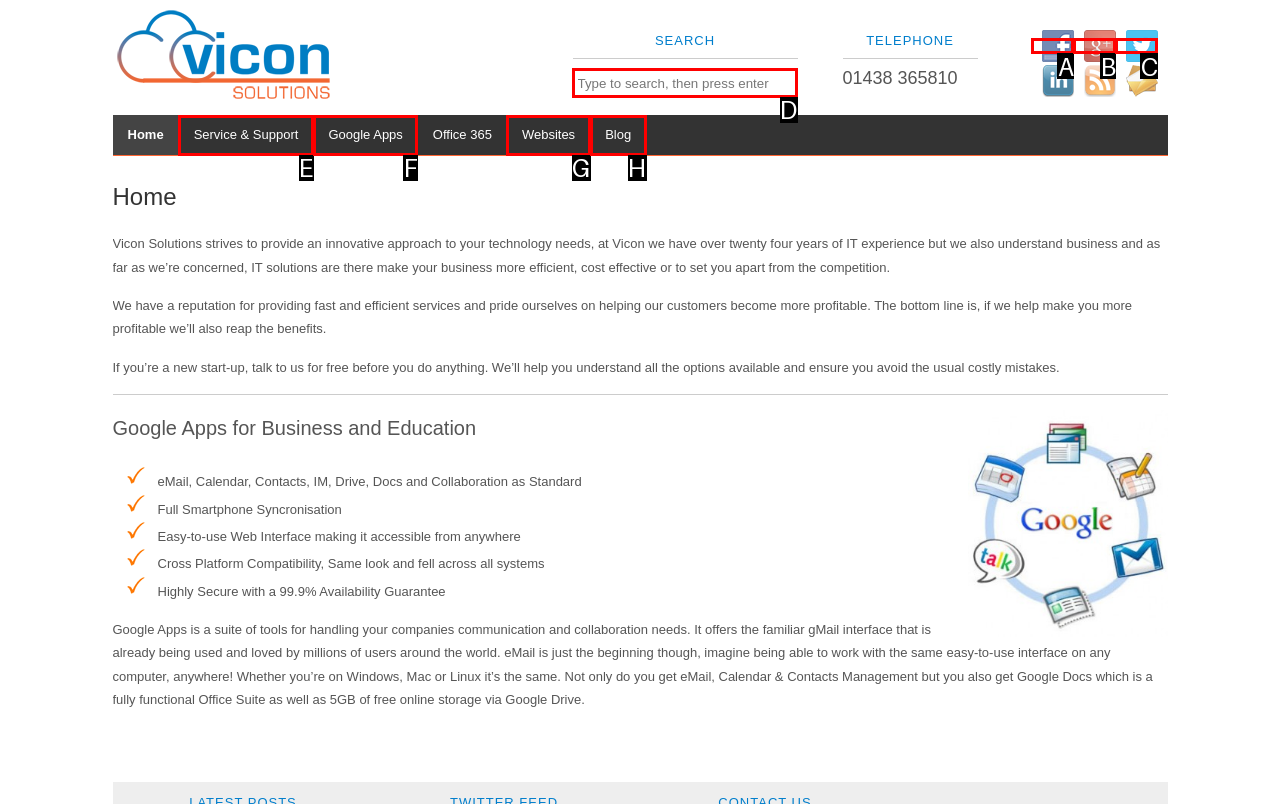Tell me which one HTML element I should click to complete the following task: Search for something Answer with the option's letter from the given choices directly.

D